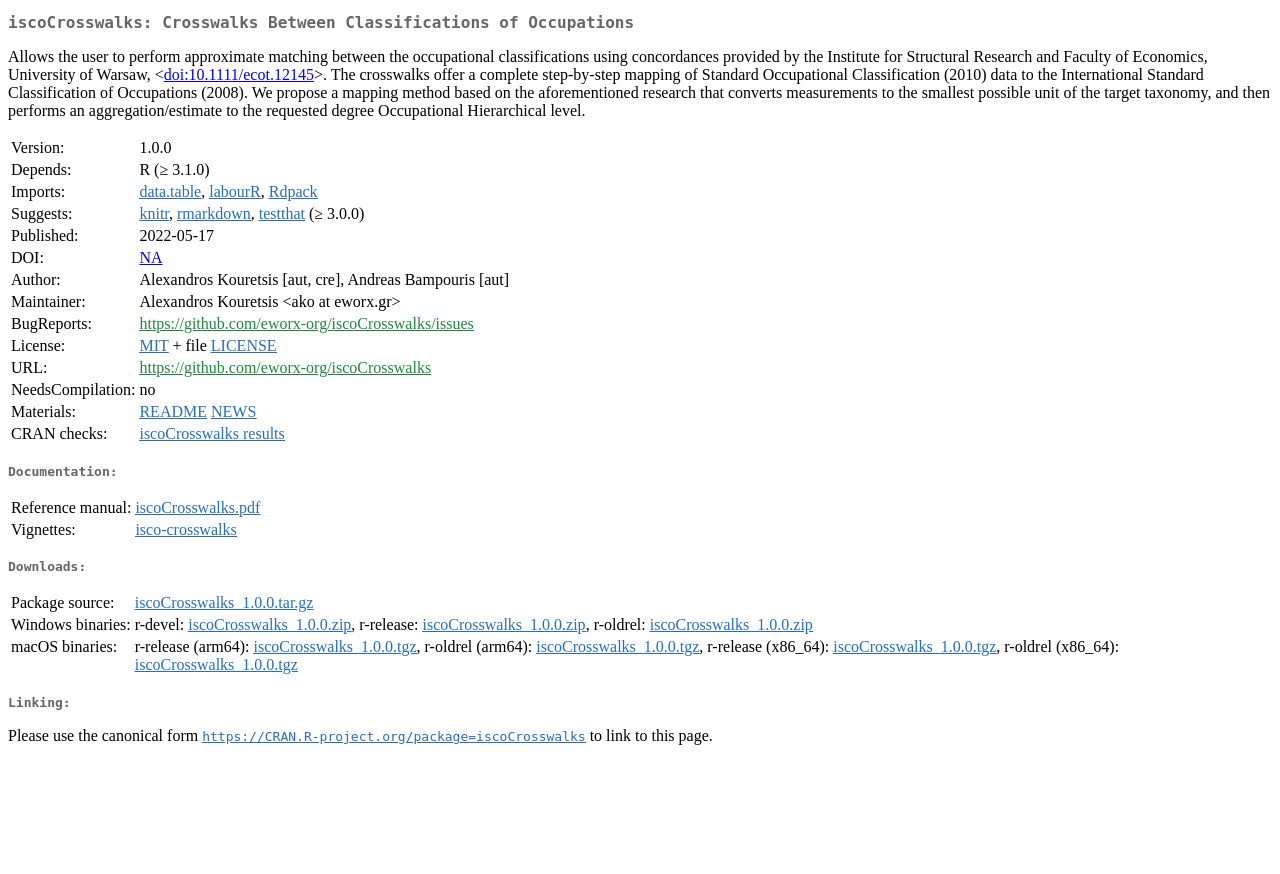What is the URL of the package? Based on the screenshot, please respond with a single word or phrase.

https://github.com/eworx-org/iscoCrosswalks